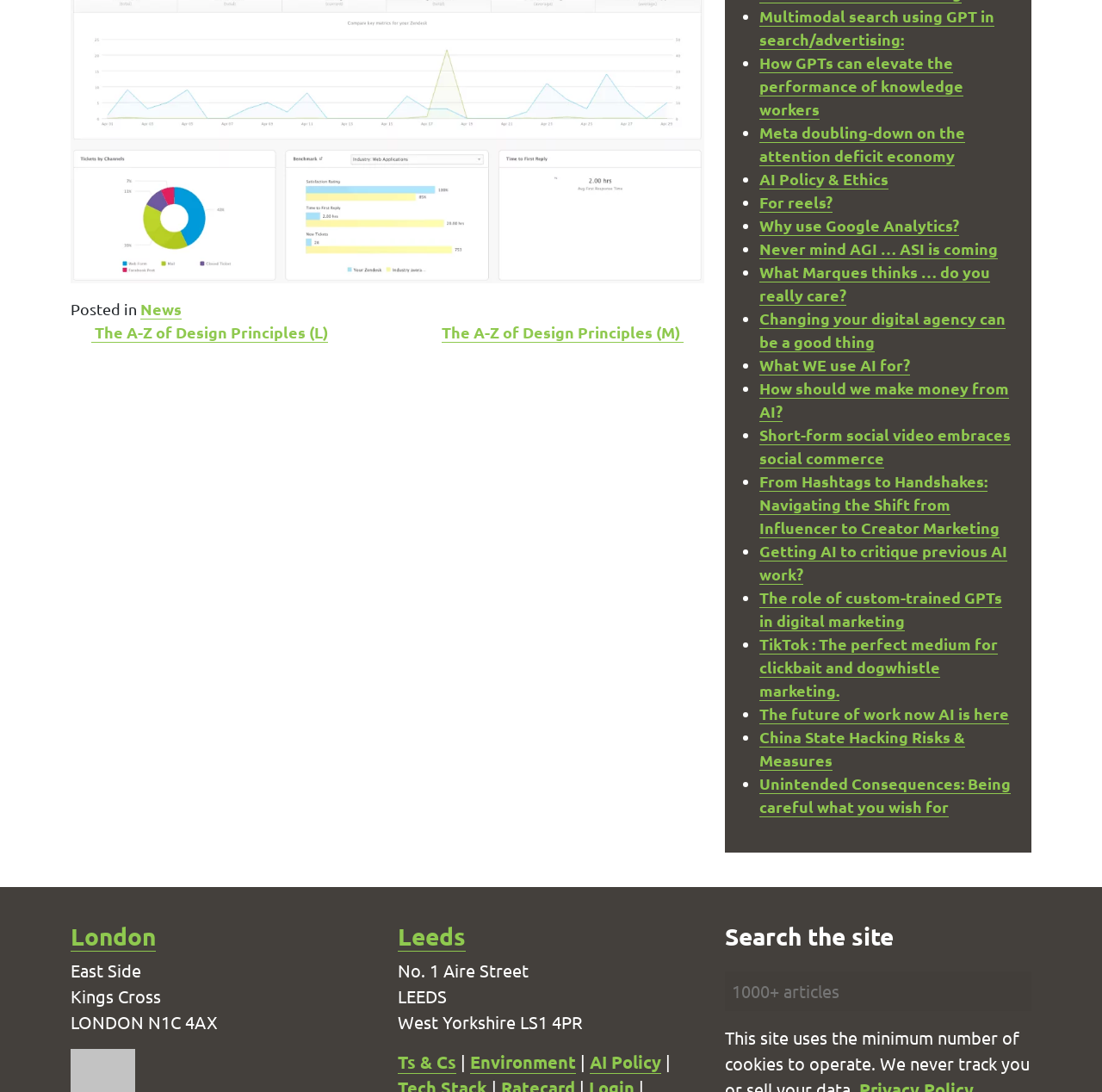Find and provide the bounding box coordinates for the UI element described here: "Why use Google Analytics?". The coordinates should be given as four float numbers between 0 and 1: [left, top, right, bottom].

[0.689, 0.198, 0.87, 0.216]